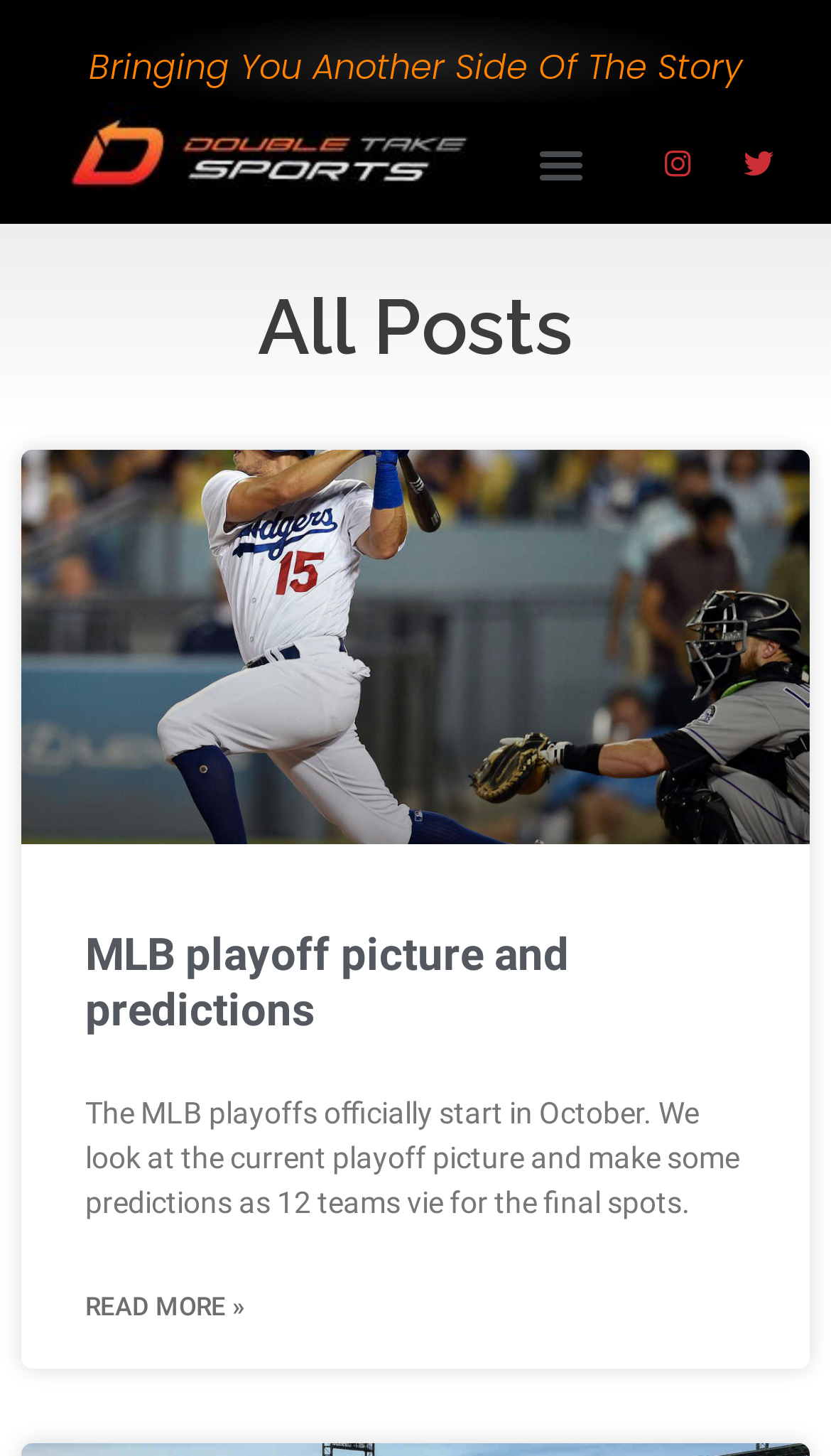Answer the question with a single word or phrase: 
How many social media links are there?

2